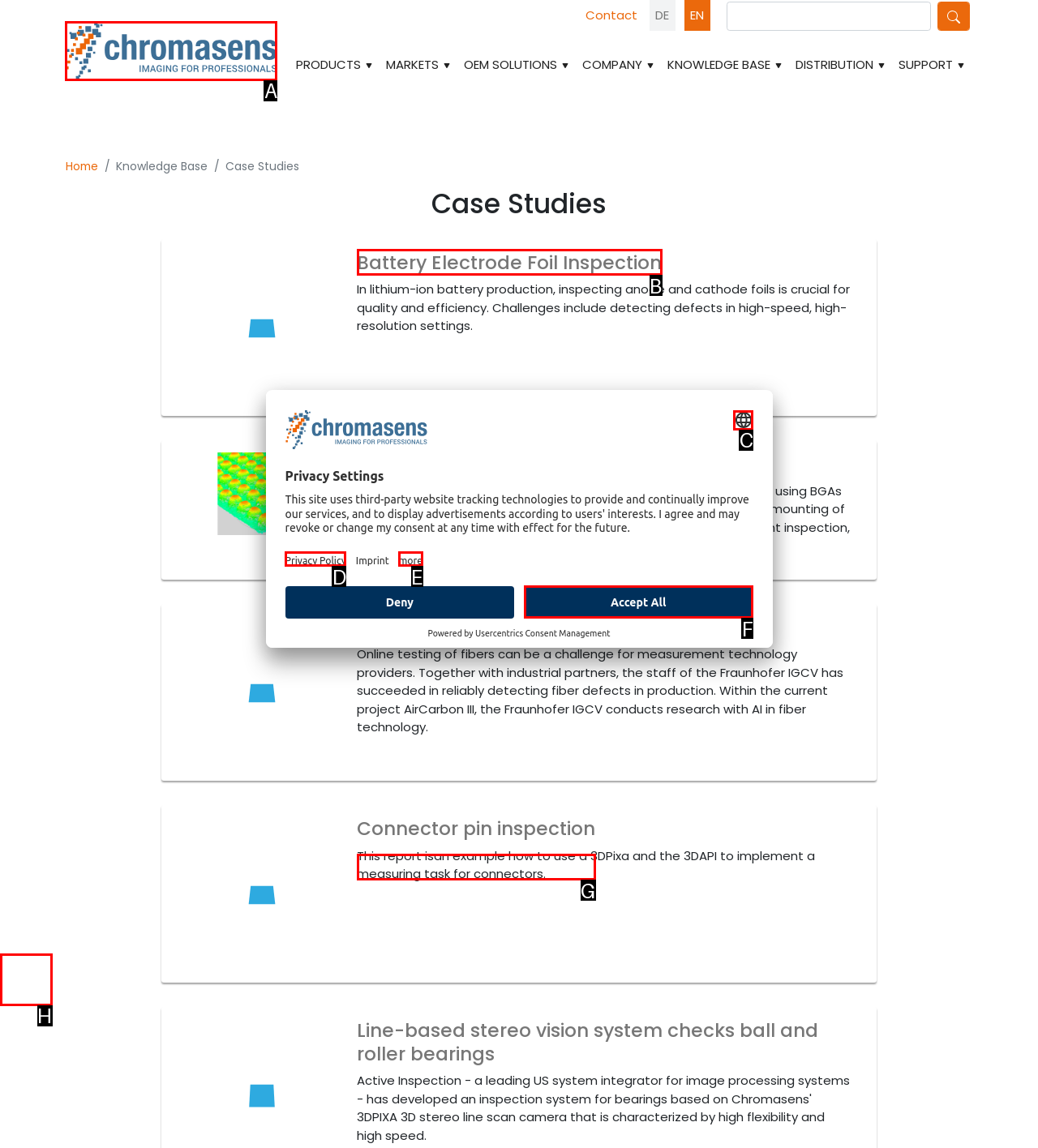Choose the HTML element that should be clicked to accomplish the task: Go to Home page. Answer with the letter of the chosen option.

A